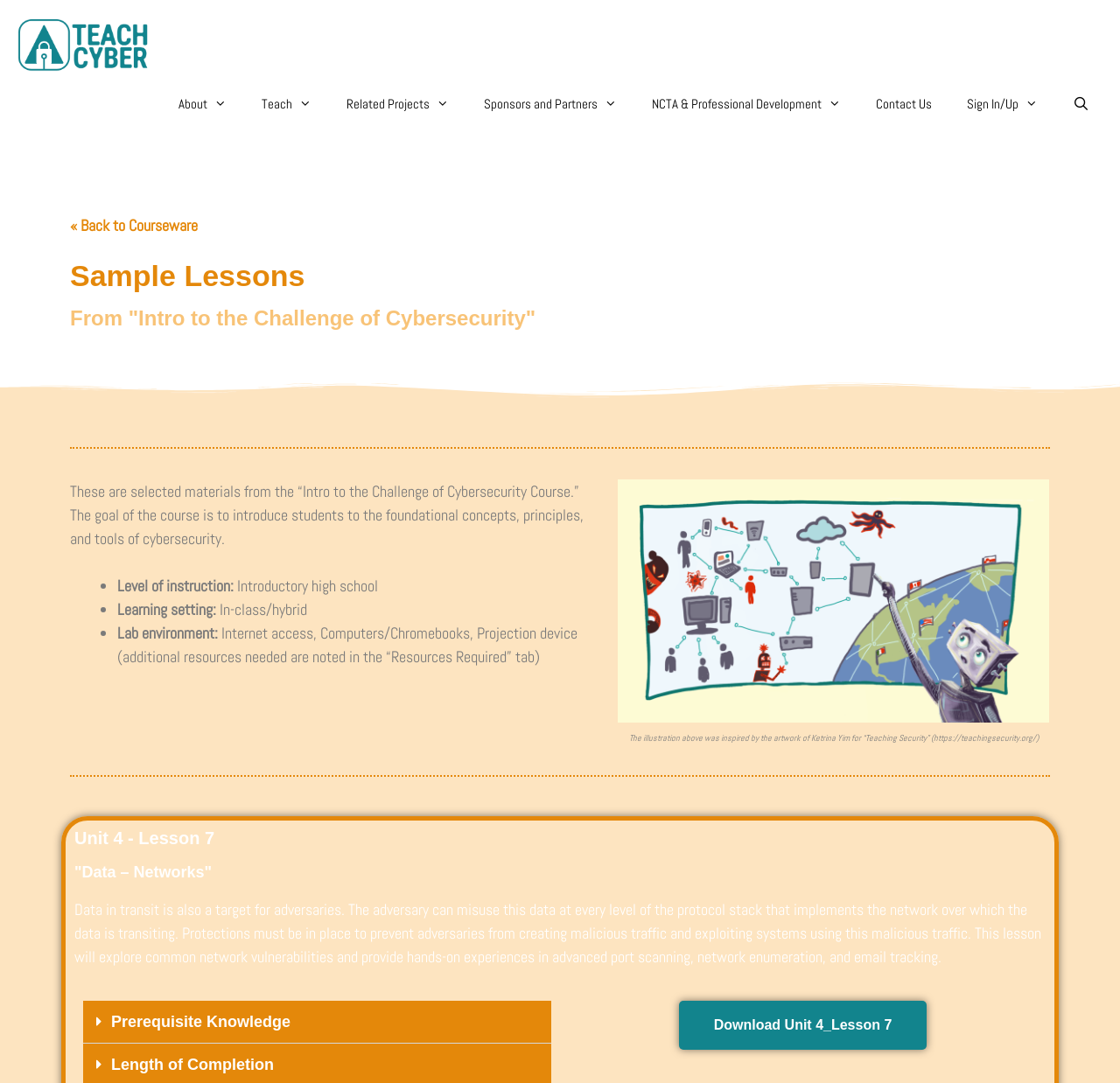Please give a succinct answer to the question in one word or phrase:
What is the level of instruction for this course?

Introductory high school